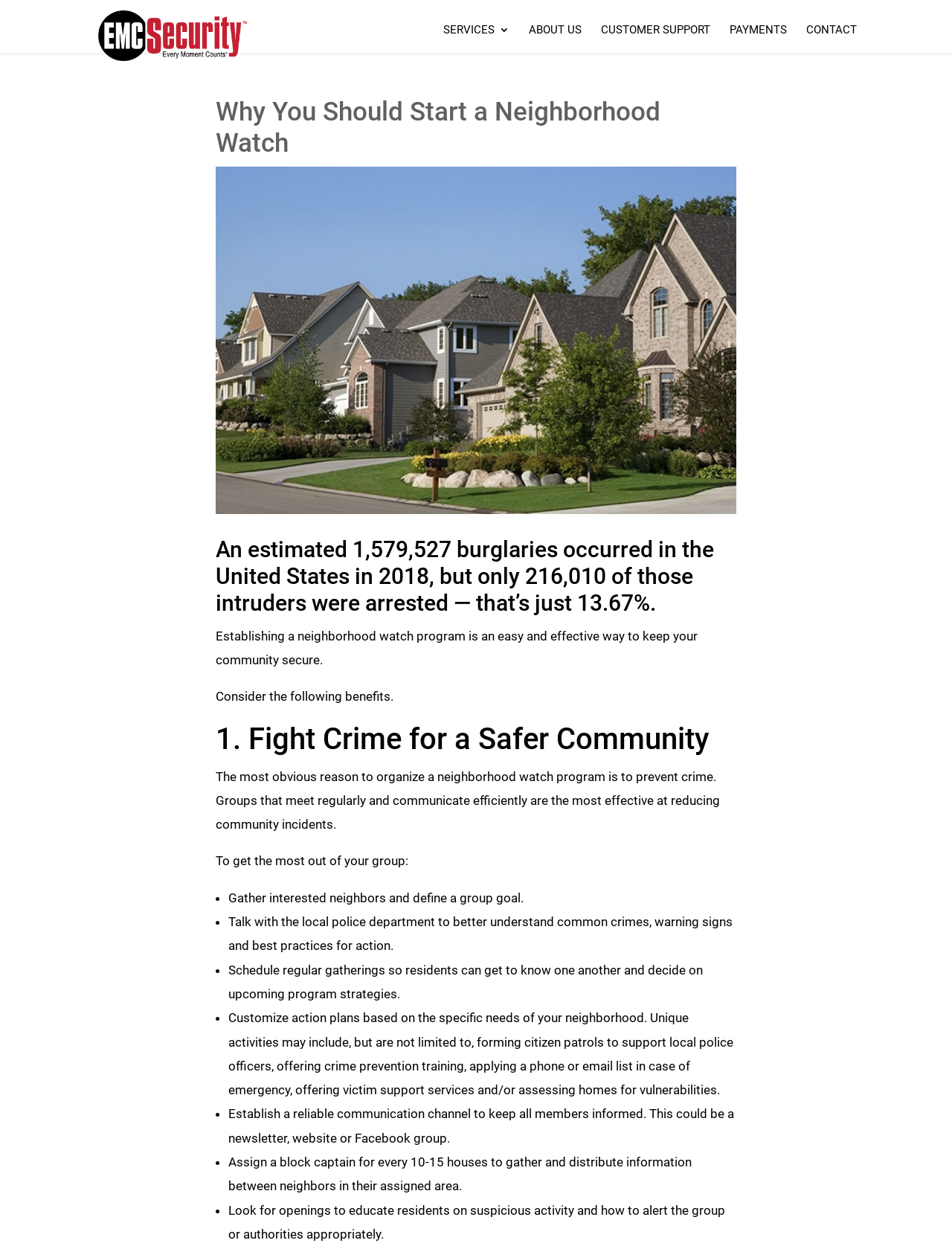Provide a brief response in the form of a single word or phrase:
How many burglaries occurred in the United States in 2018?

1,579,527